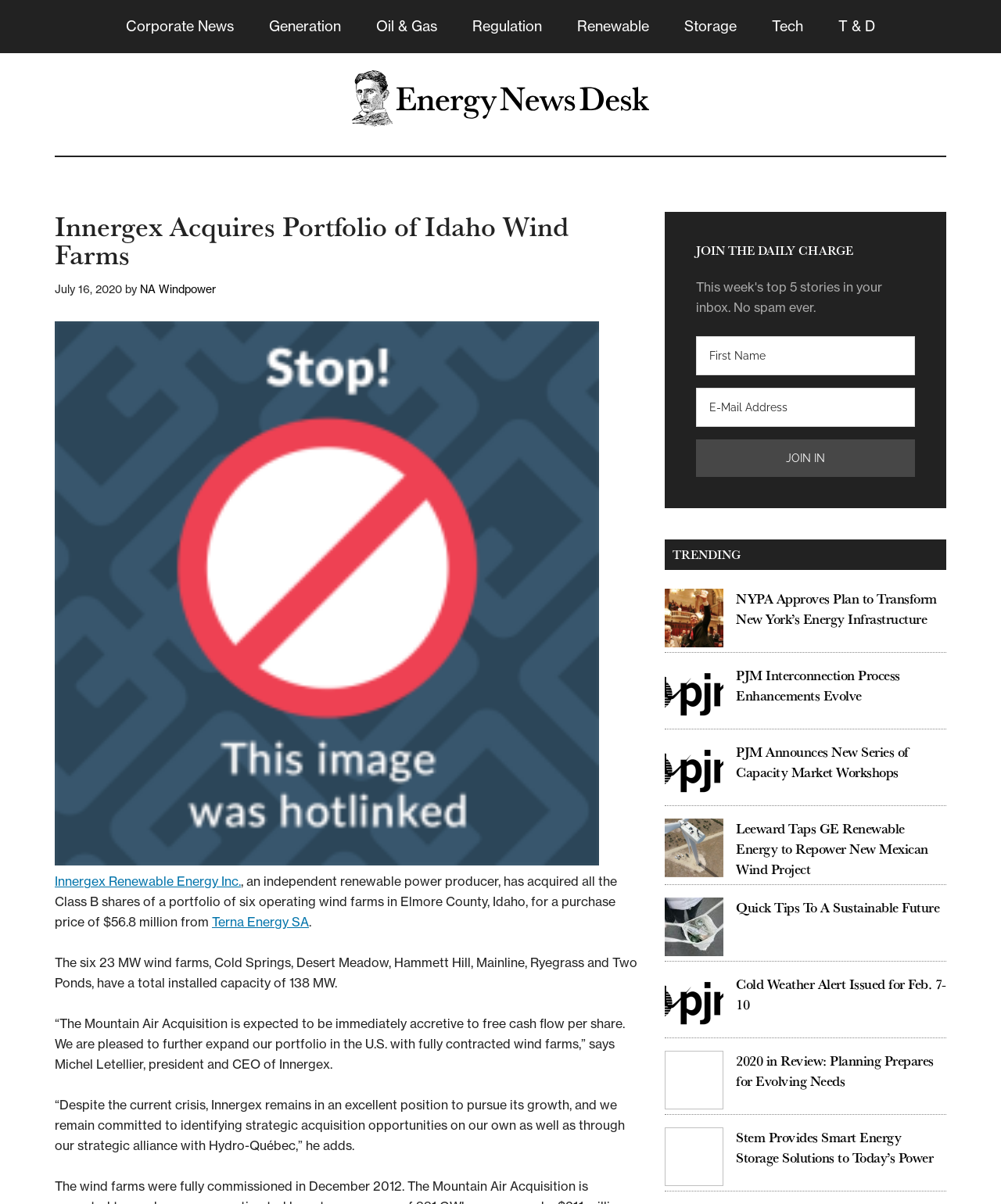Find and provide the bounding box coordinates for the UI element described with: "Generation".

[0.253, 0.0, 0.356, 0.044]